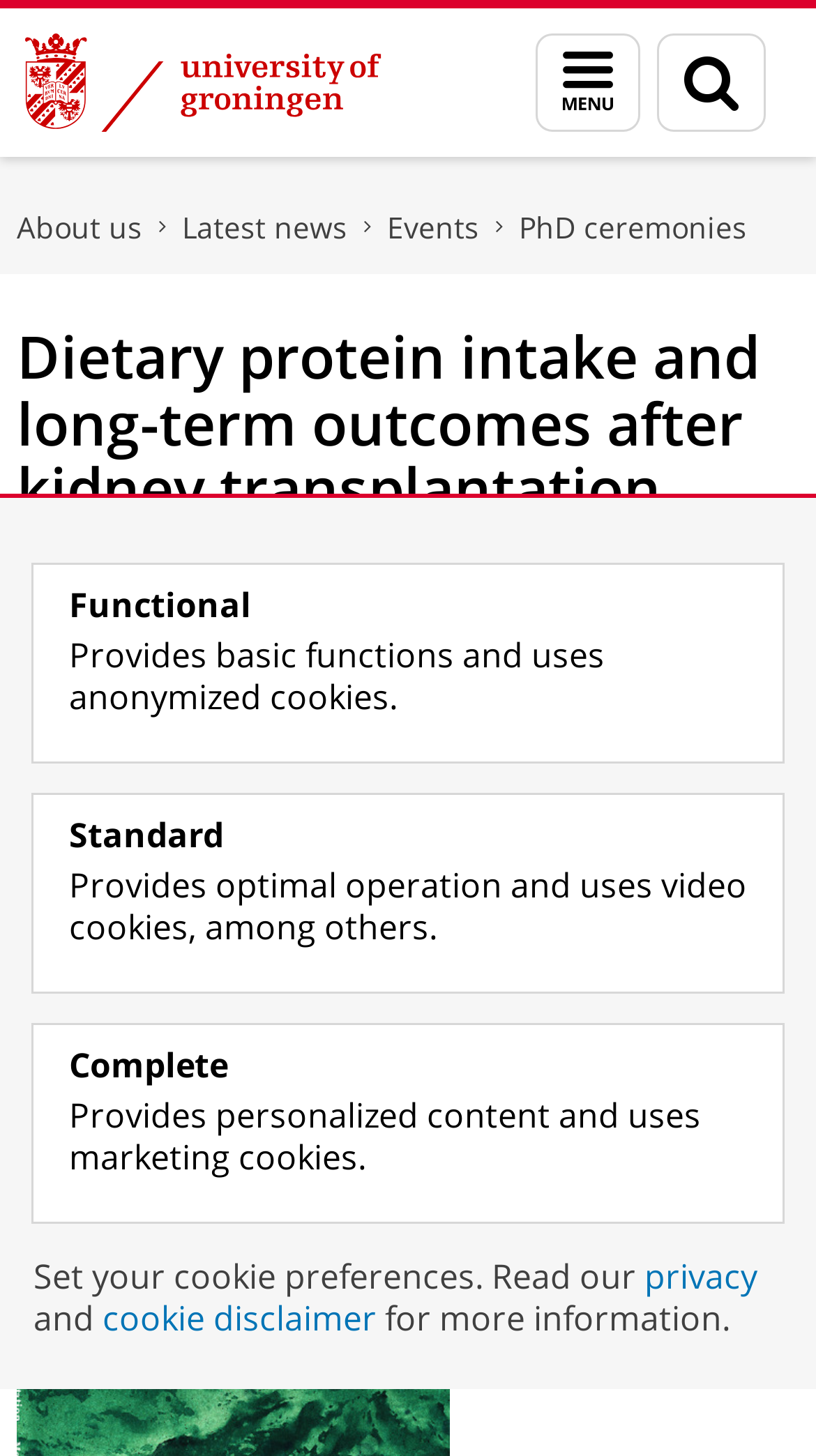Using the provided element description, identify the bounding box coordinates as (top-left x, top-left y, bottom-right x, bottom-right y). Ensure all values are between 0 and 1. Description: Menu and search

[0.69, 0.046, 0.751, 0.078]